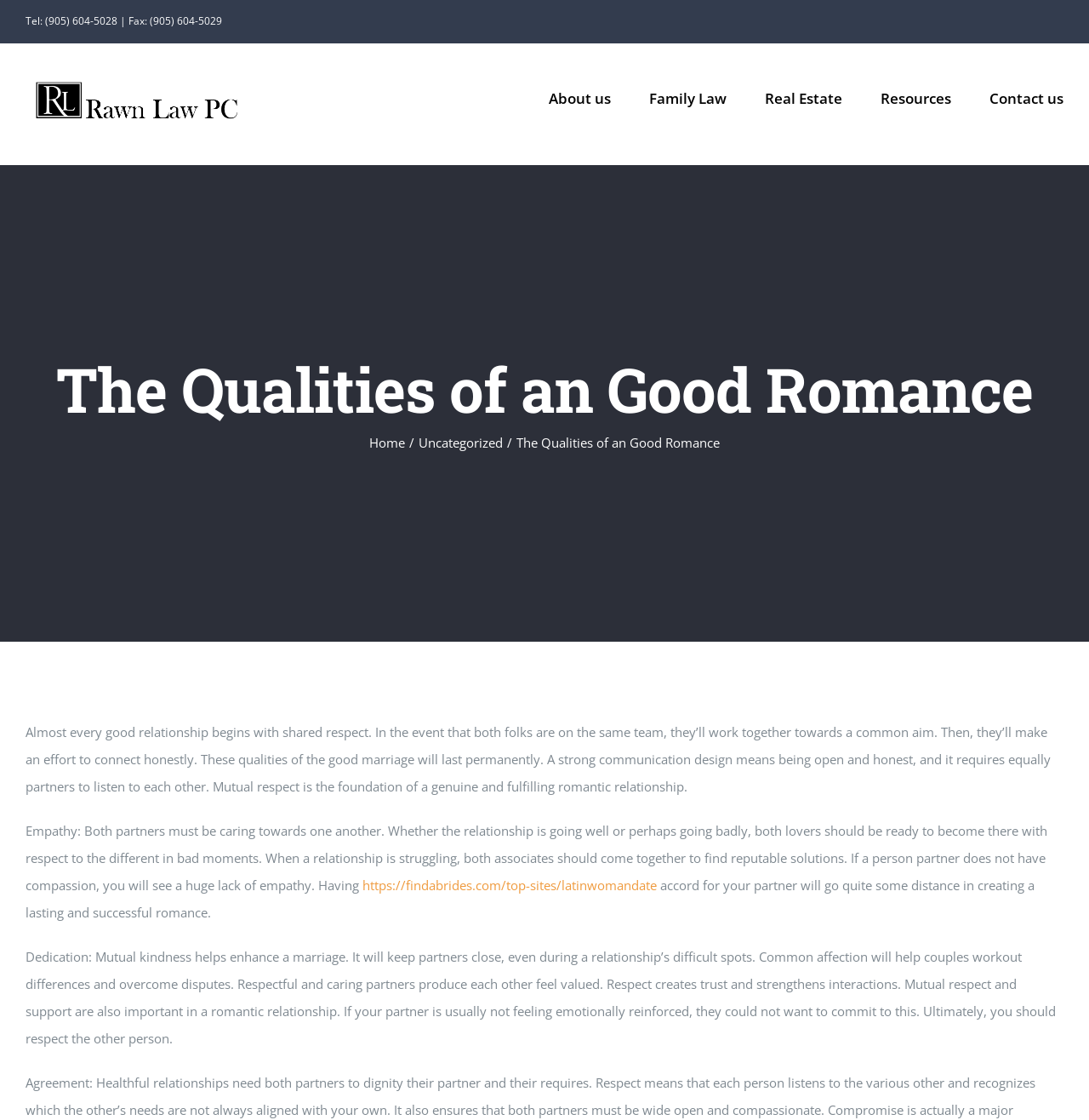Please respond to the question with a concise word or phrase:
What is the link to the Latin Woman Date website?

https://findabrides.com/top-sites/latinwomandate